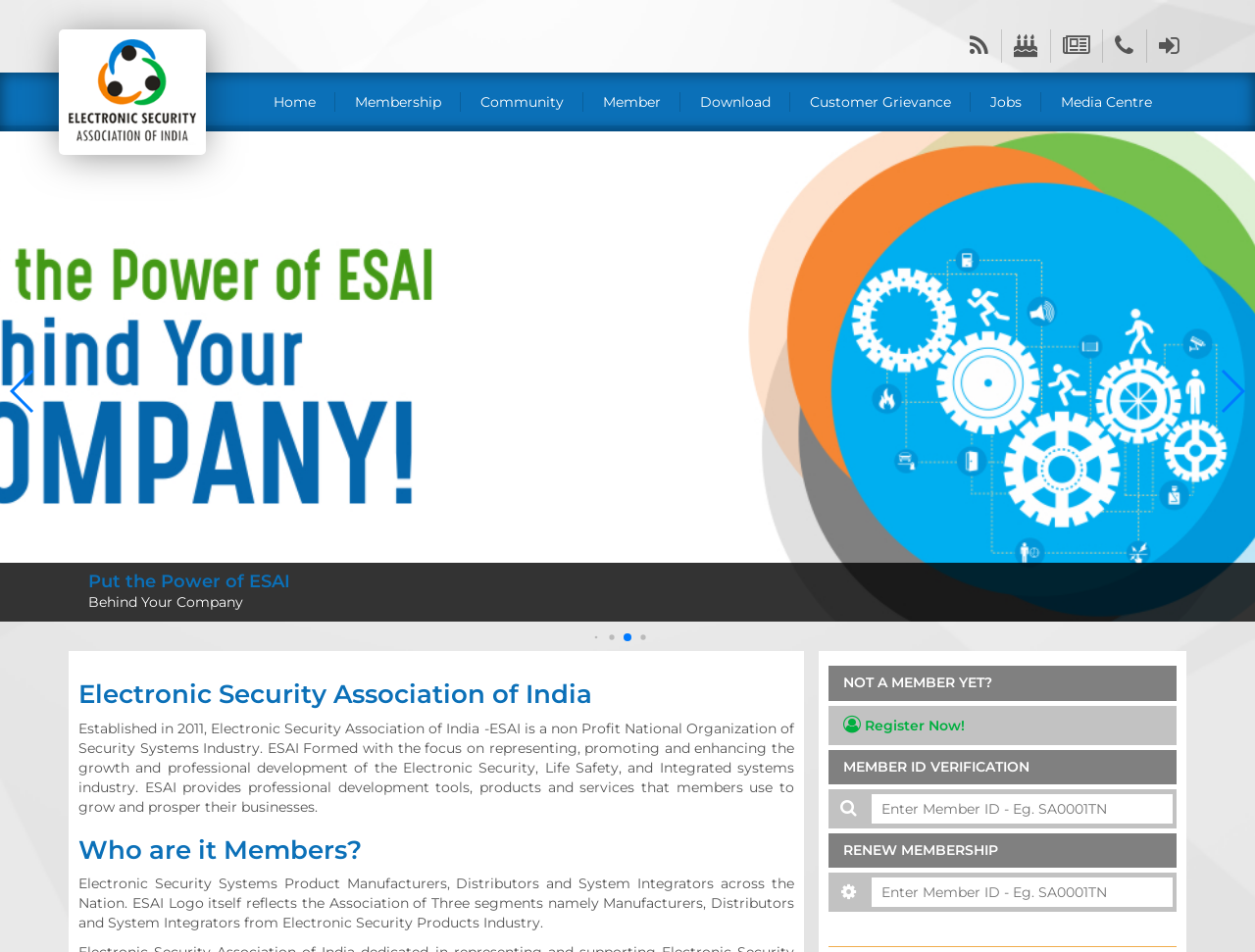Identify the bounding box coordinates of the part that should be clicked to carry out this instruction: "Click the Why Join ESAI? link".

[0.208, 0.133, 0.359, 0.174]